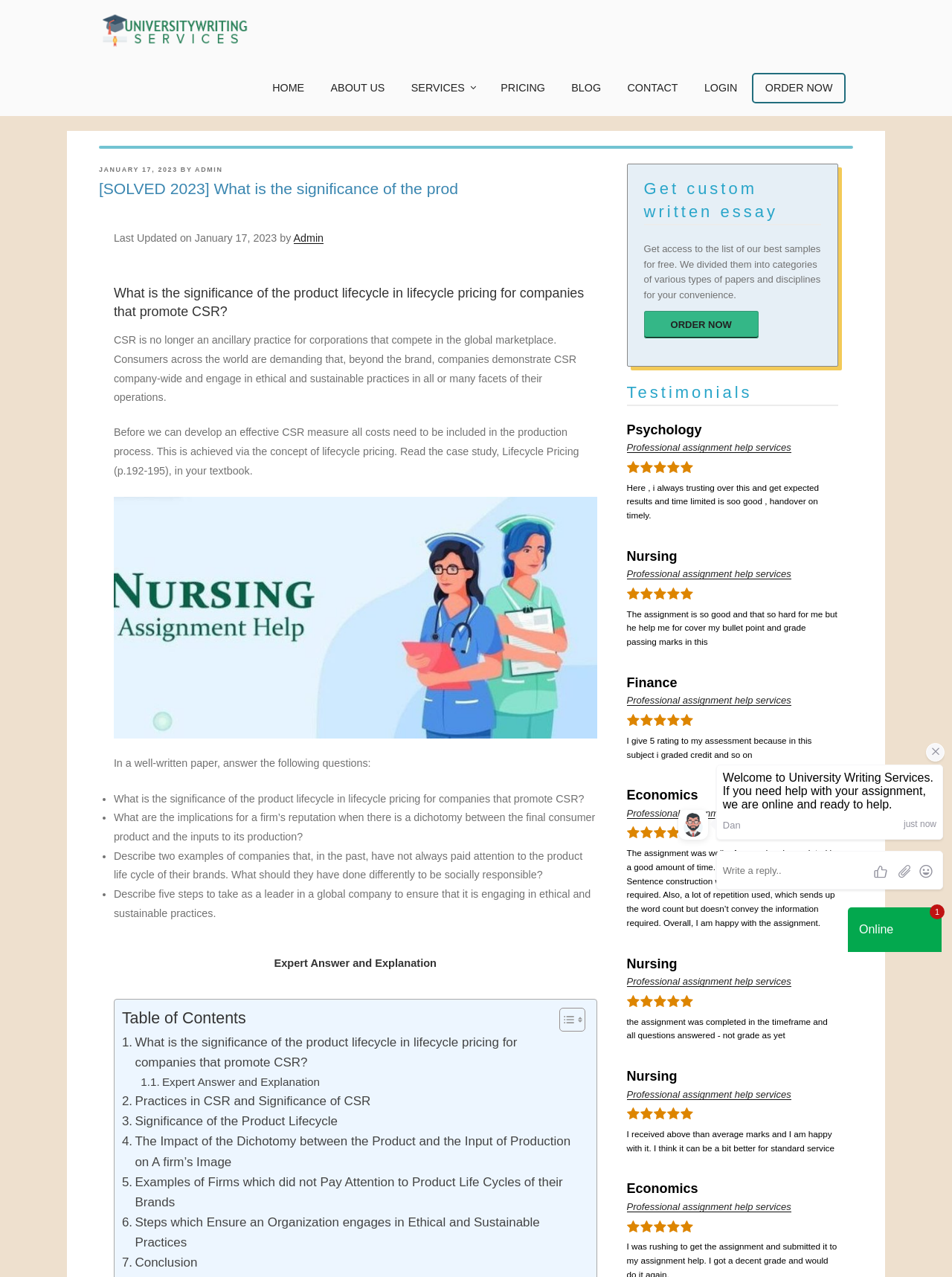What is the purpose of the 'Get custom written essay' section?
Please provide a comprehensive answer based on the contents of the image.

The 'Get custom written essay' section is located at the bottom of the webpage and provides information on how to access custom written essays. The section includes a link to 'ORDER NOW' and a description of the benefits of using the service, indicating that its purpose is to provide access to custom written essays.